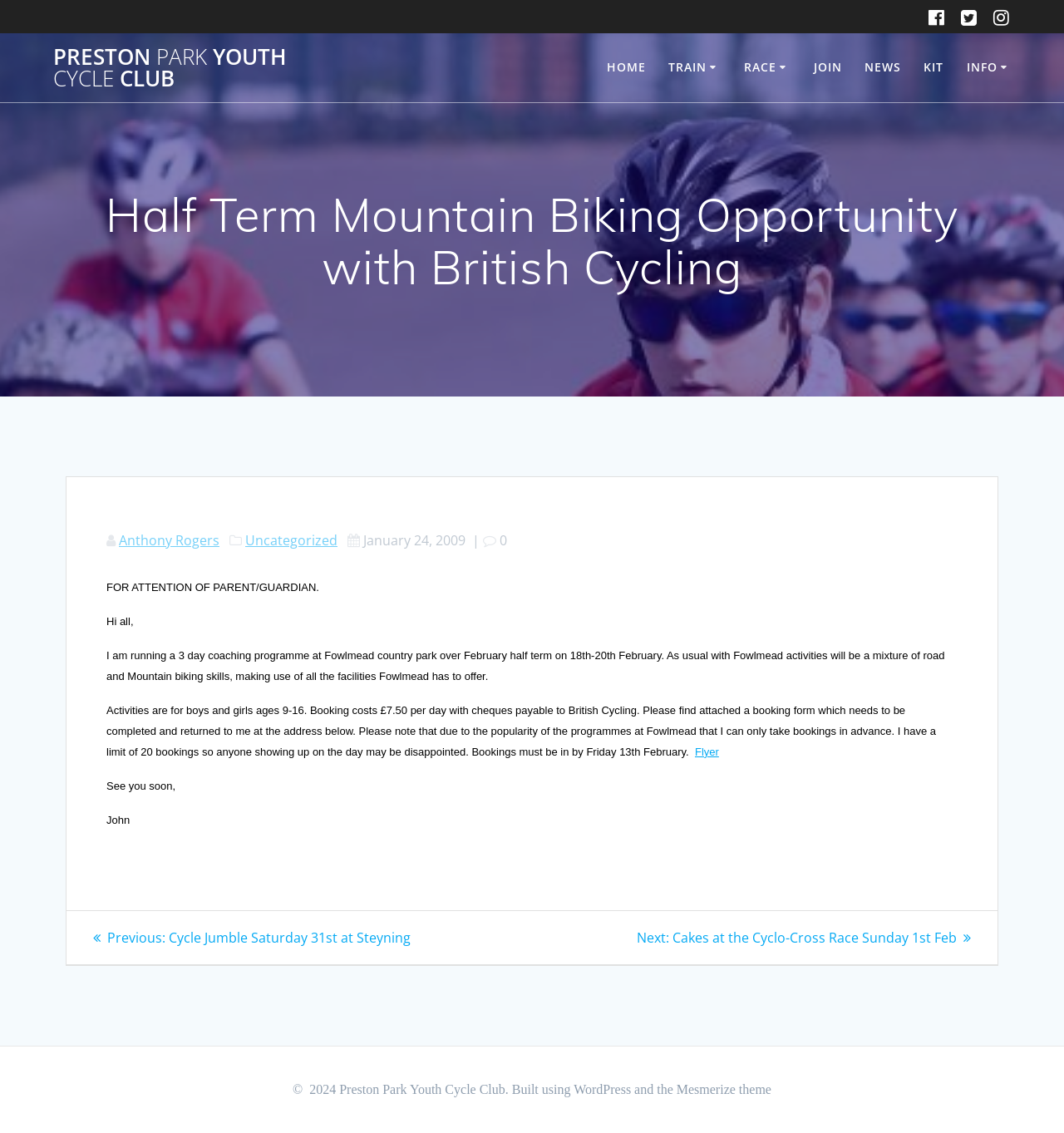What is the name of the person running the coaching programme?
Using the visual information, respond with a single word or phrase.

John